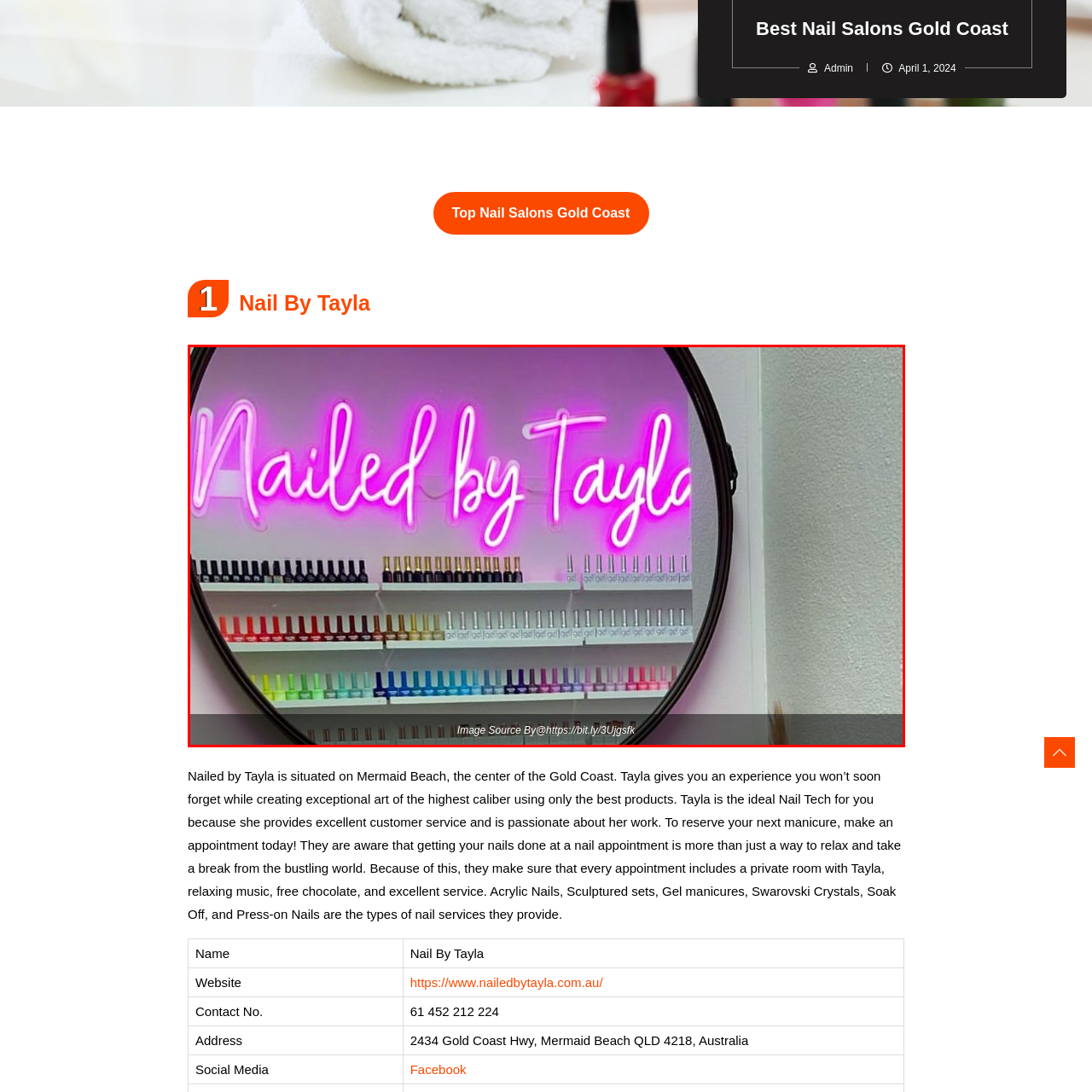Observe the image confined by the red frame and answer the question with a single word or phrase:
What is displayed on the wall behind the mirror?

Nail polish bottles